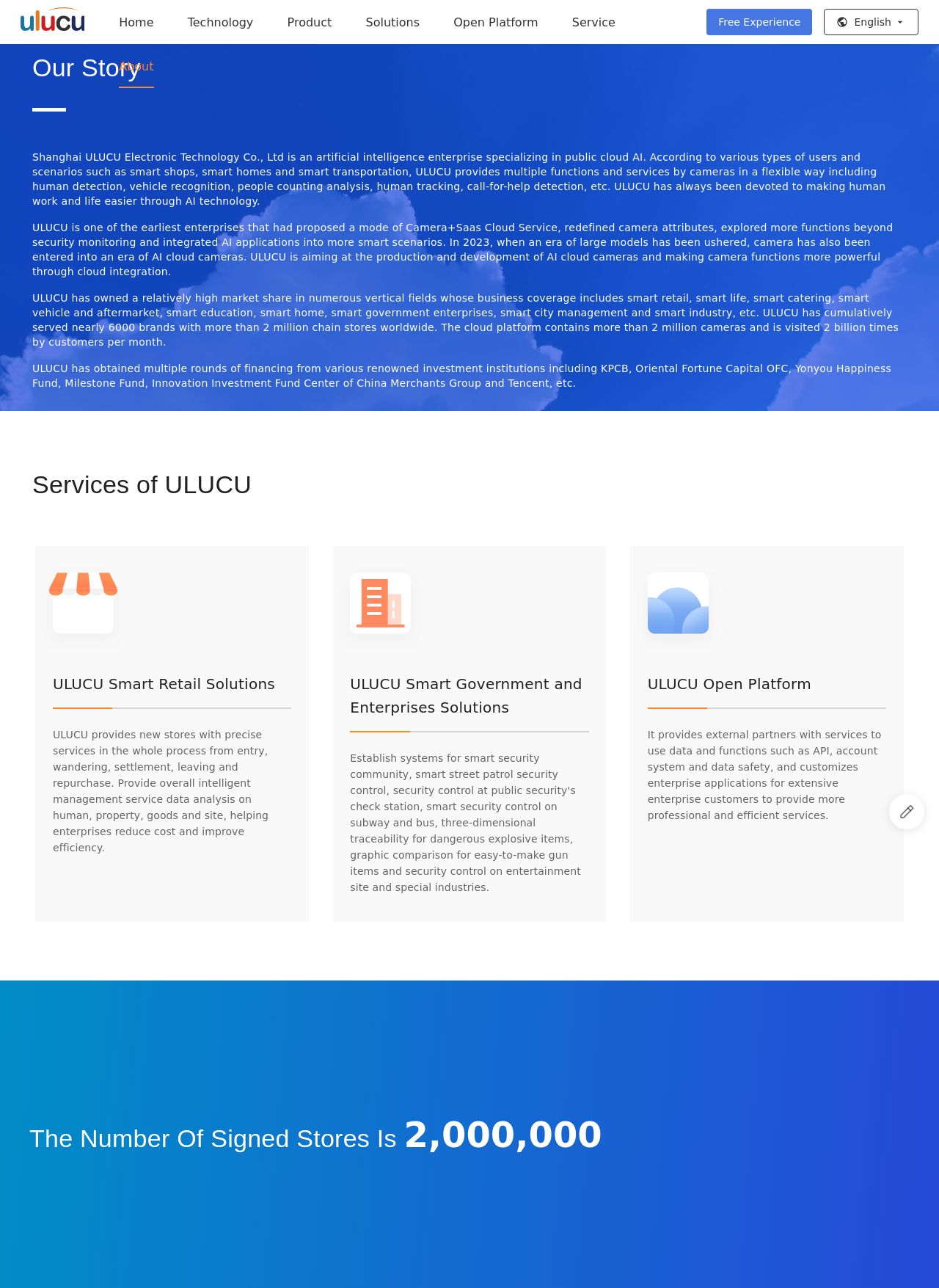Please locate the bounding box coordinates of the region I need to click to follow this instruction: "View the 'ULUCU Logo'".

[0.022, 0.013, 0.091, 0.027]